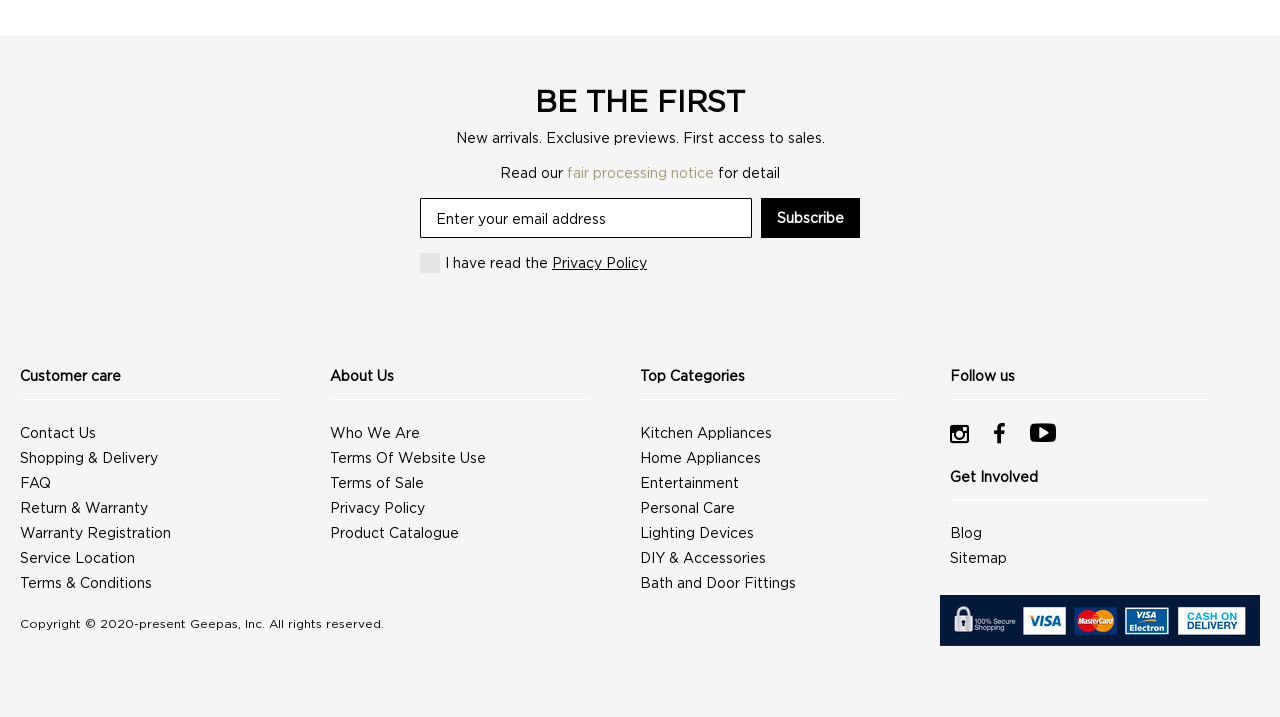Find the bounding box coordinates of the clickable area that will achieve the following instruction: "Sign up for the newsletter".

[0.328, 0.277, 0.588, 0.332]